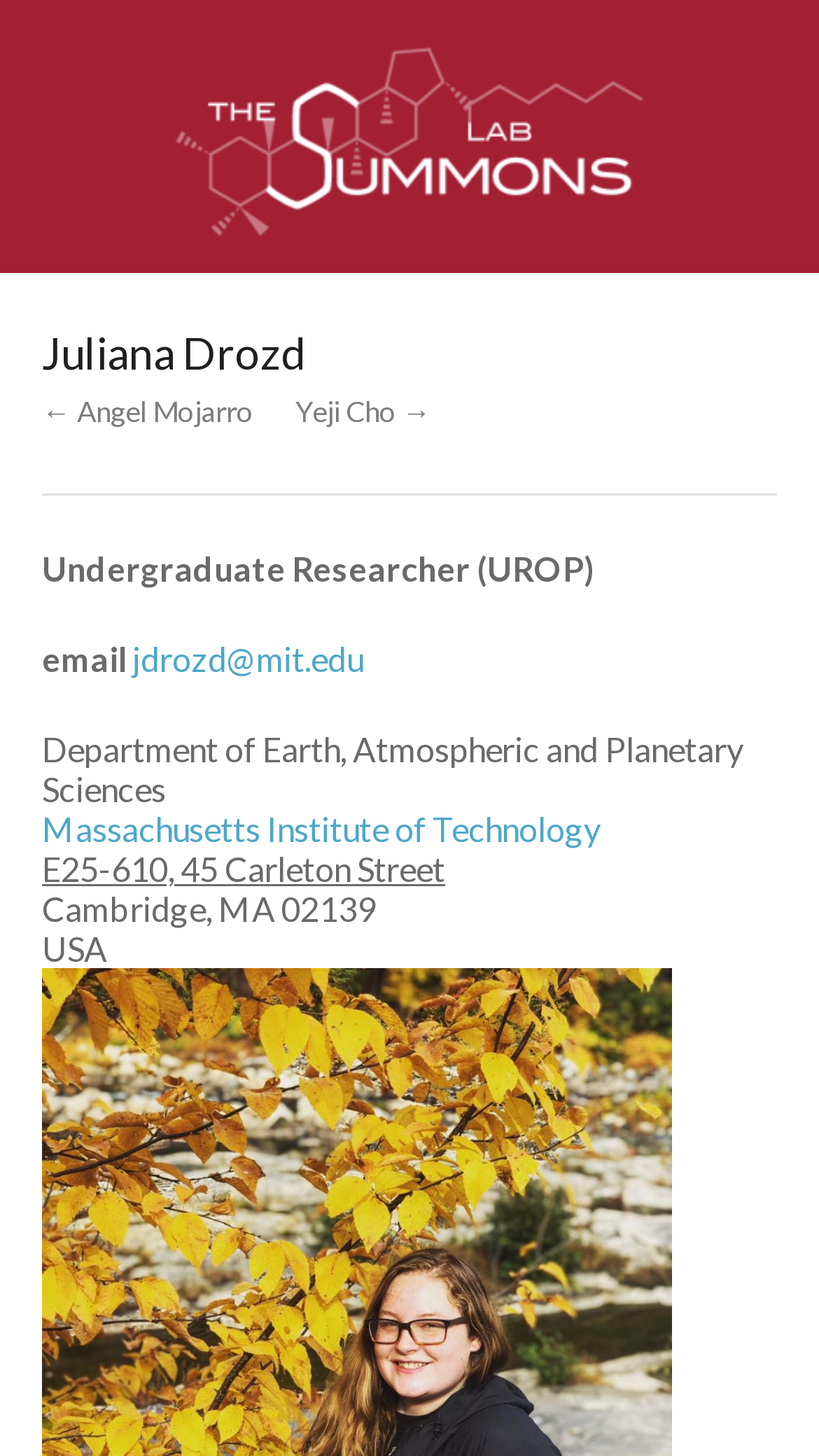Please find the bounding box for the UI component described as follows: "Massachusetts Institute of Technology".

[0.051, 0.556, 0.733, 0.583]